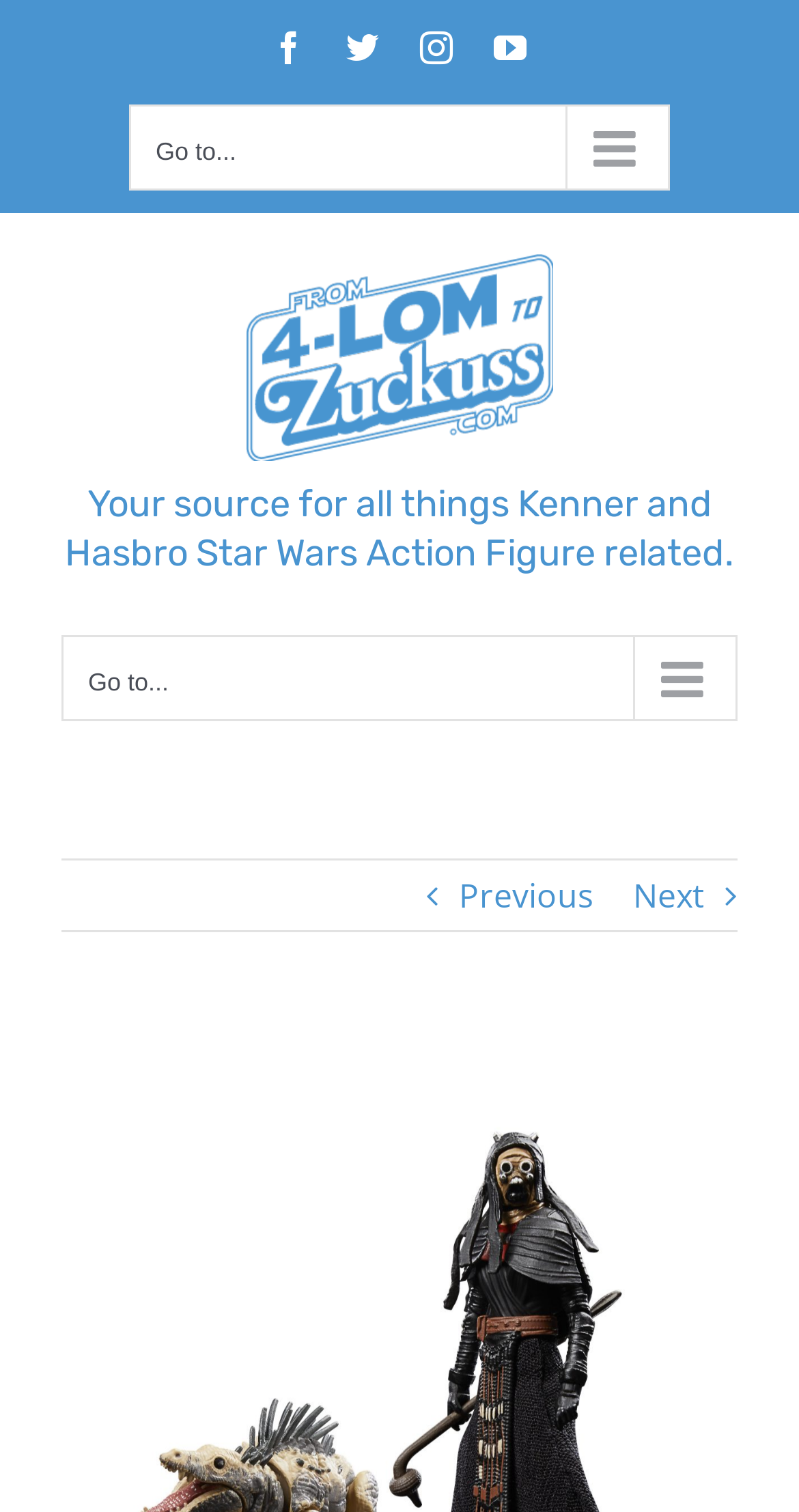Locate the primary heading on the webpage and return its text.

Mando Mania Reveal: Tusken Warrior and Massiff